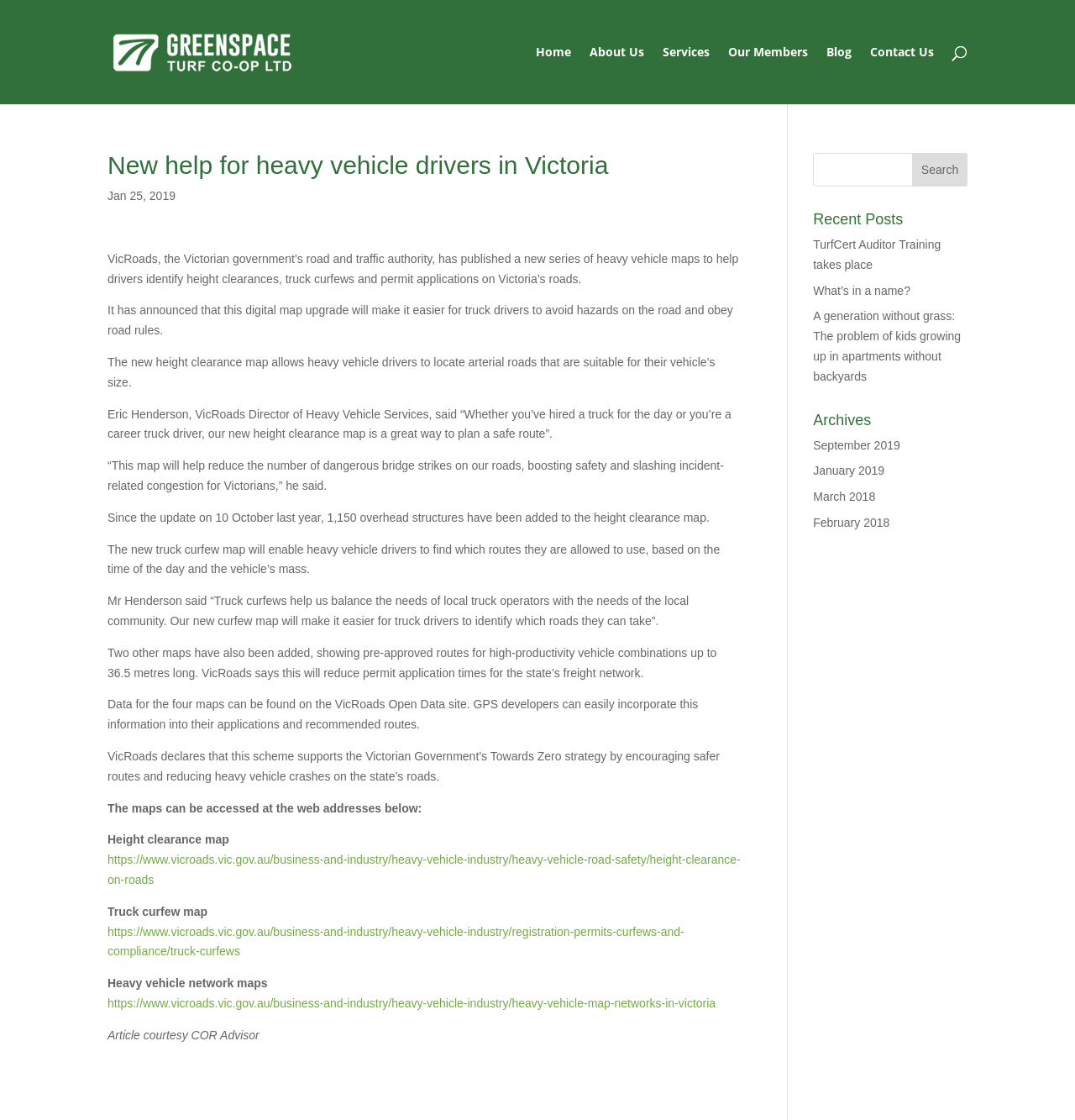Determine the bounding box coordinates of the clickable region to carry out the instruction: "Access the height clearance map".

[0.1, 0.762, 0.689, 0.791]